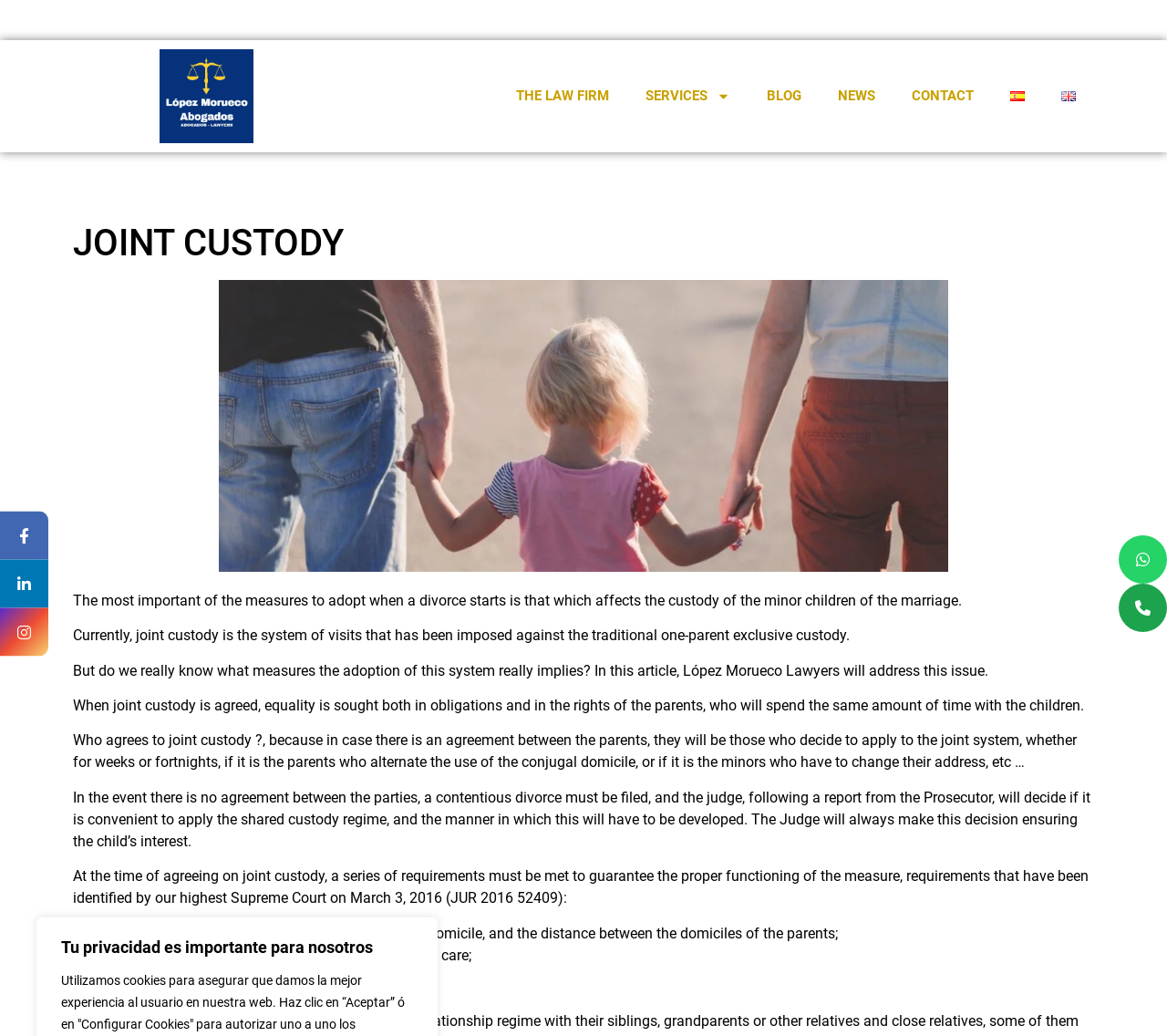Specify the bounding box coordinates of the element's region that should be clicked to achieve the following instruction: "Contact López Morueco Lawyers". The bounding box coordinates consist of four float numbers between 0 and 1, in the format [left, top, right, bottom].

[0.316, 0.009, 0.557, 0.03]